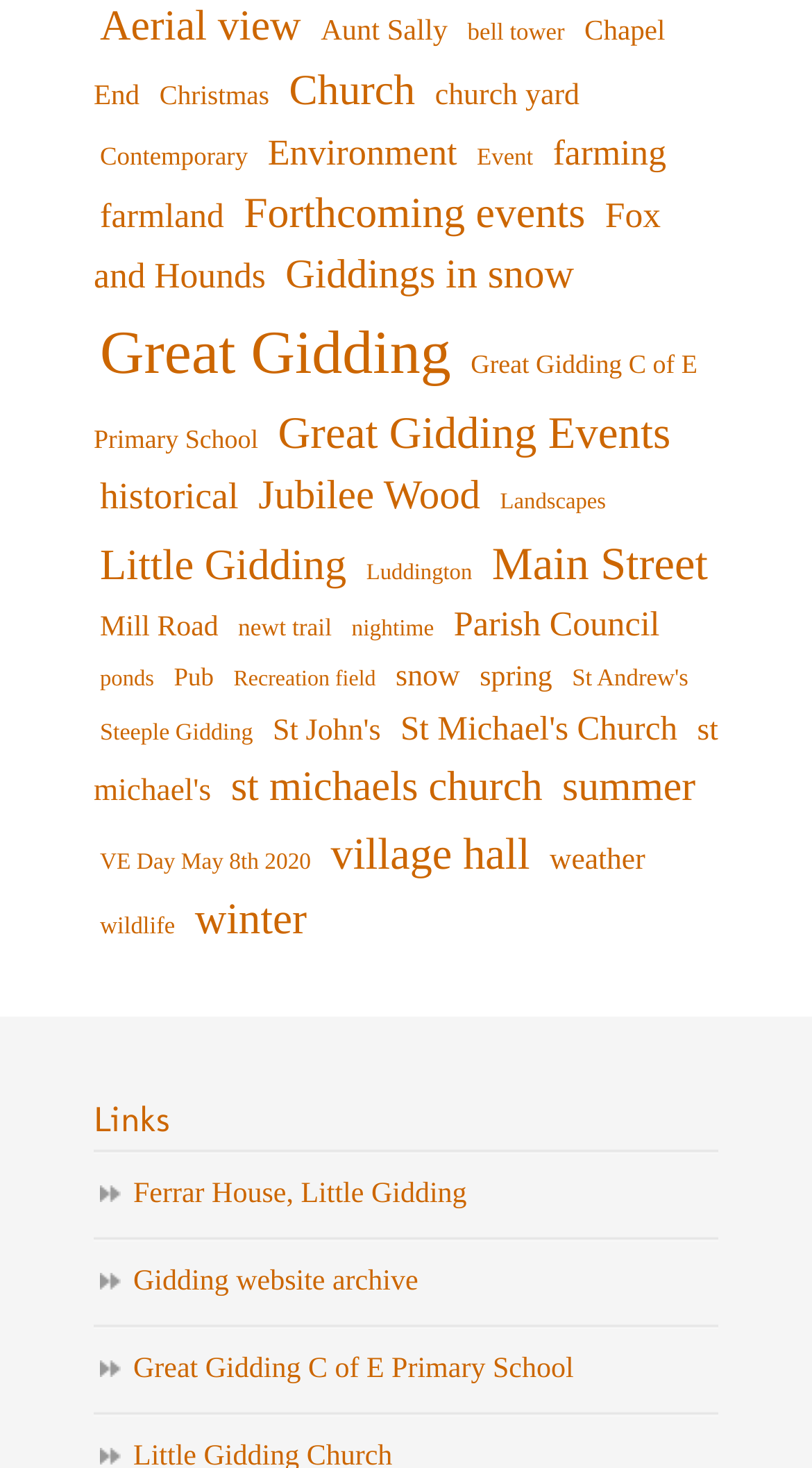How many links are there in the 'Links' section at the bottom of the webpage?
Please provide a single word or phrase in response based on the screenshot.

3